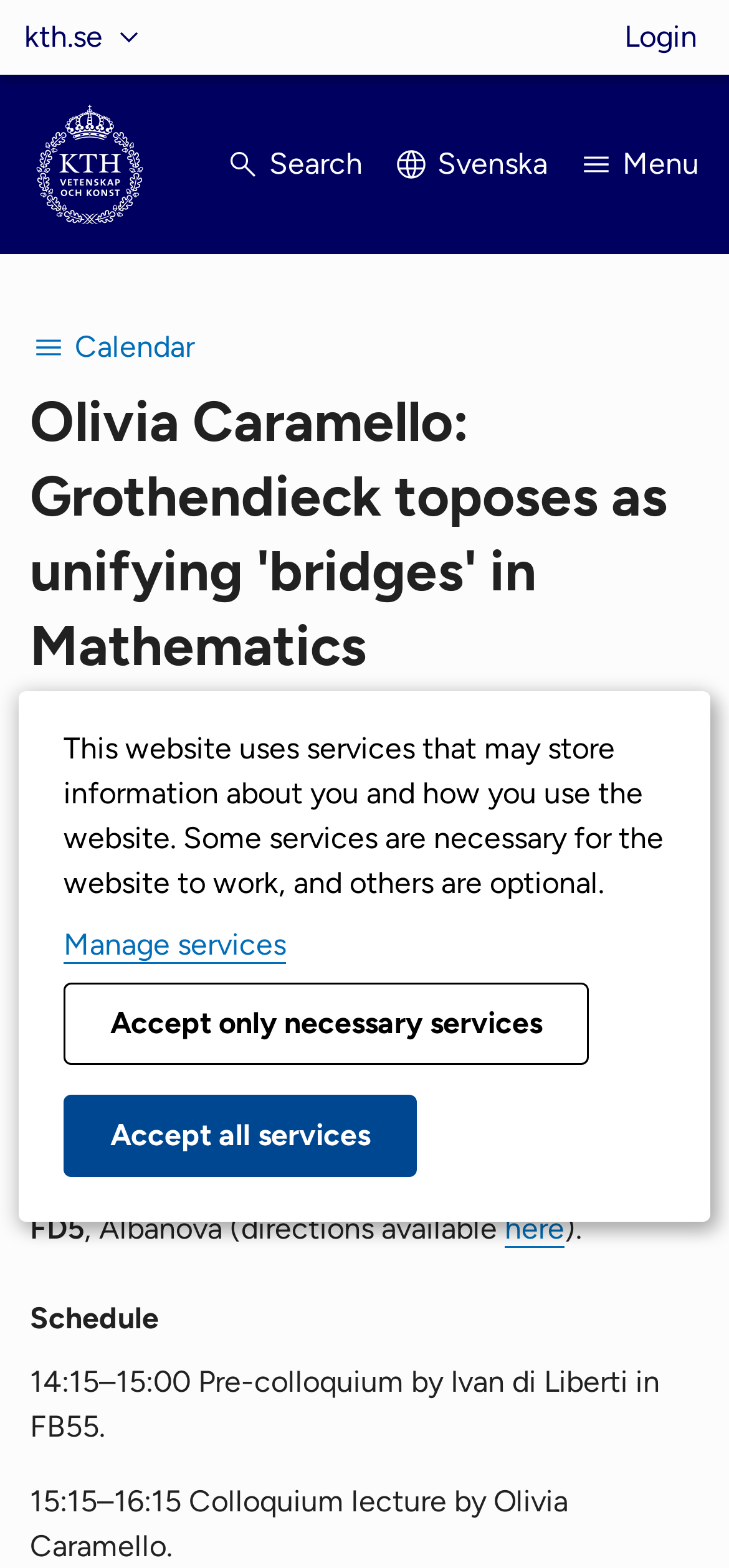Determine the main text heading of the webpage and provide its content.

Olivia Caramello: Grothendieck toposes as unifying 'bridges' in Mathematics